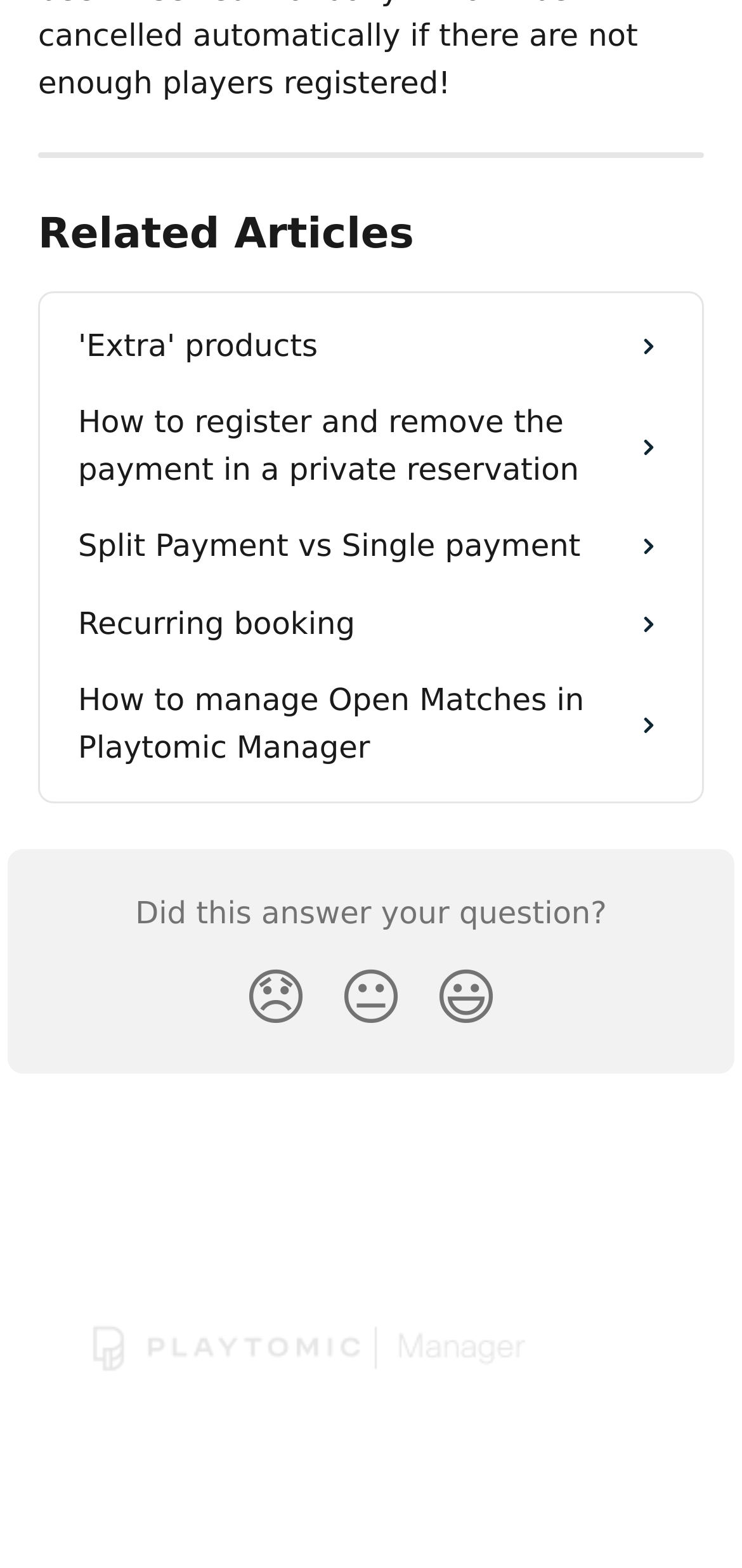Find the bounding box coordinates for the HTML element described in this sentence: "'Extra' products". Provide the coordinates as four float numbers between 0 and 1, in the format [left, top, right, bottom].

[0.074, 0.196, 0.926, 0.245]